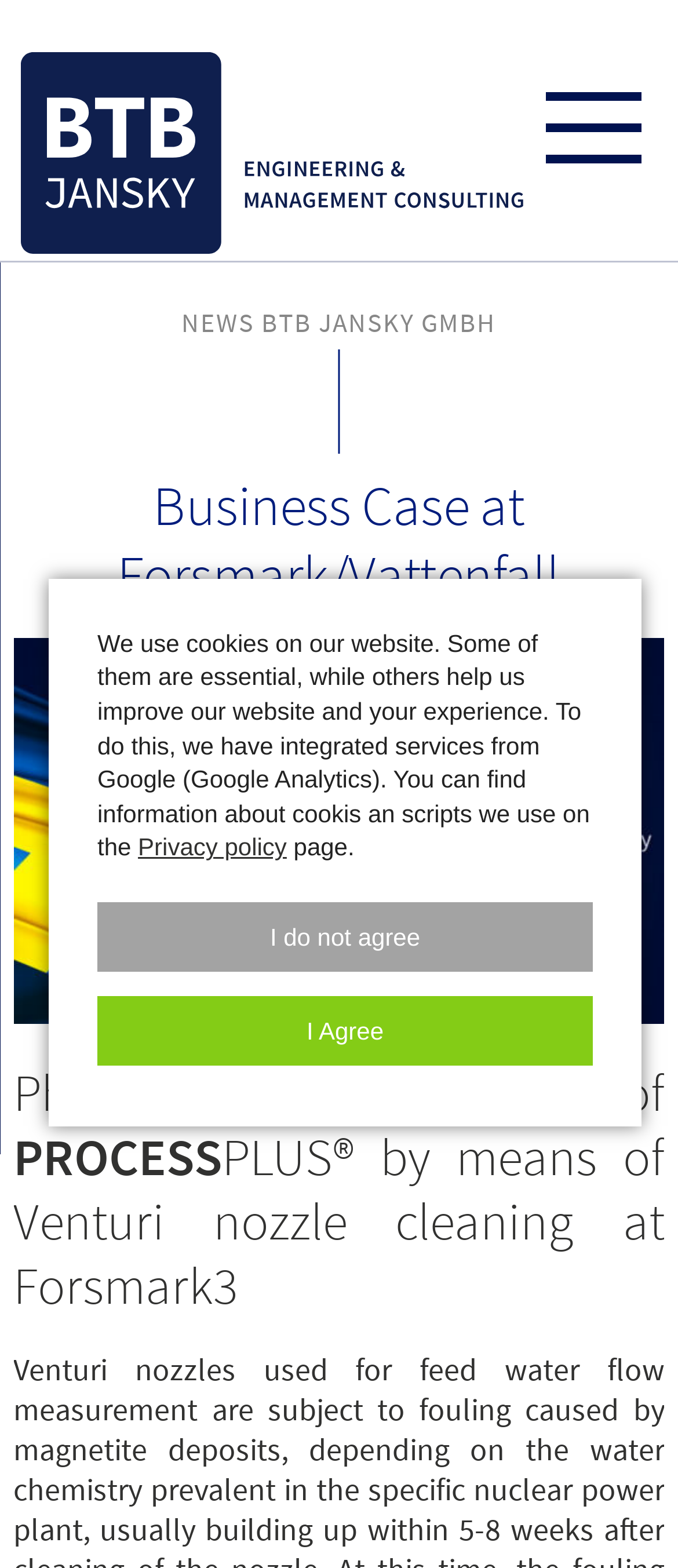Locate and extract the text of the main heading on the webpage.

Business Case at Forsmark/Vattenfall